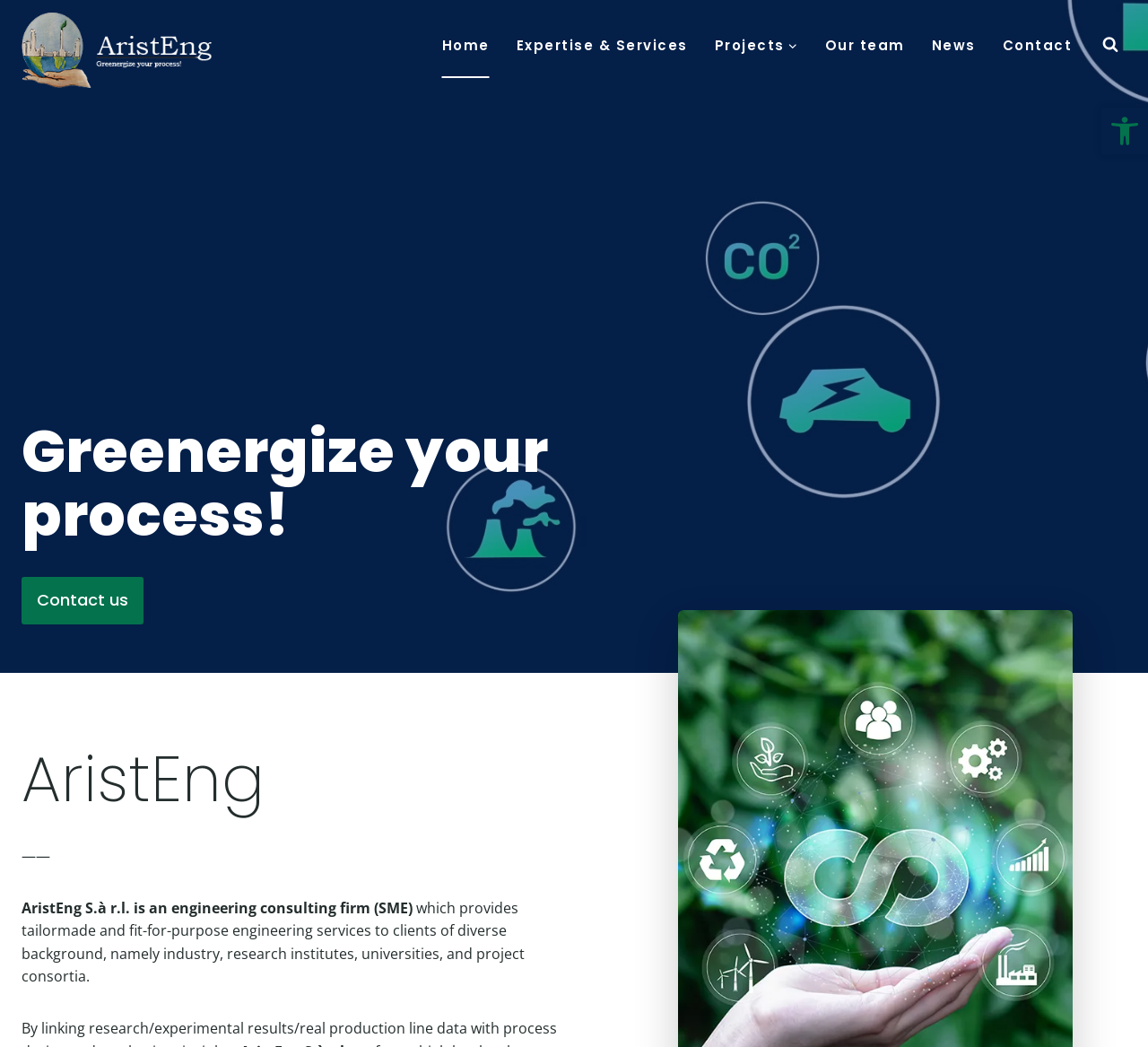Can you find the bounding box coordinates for the element that needs to be clicked to execute this instruction: "Go to home page"? The coordinates should be given as four float numbers between 0 and 1, i.e., [left, top, right, bottom].

[0.373, 0.011, 0.438, 0.074]